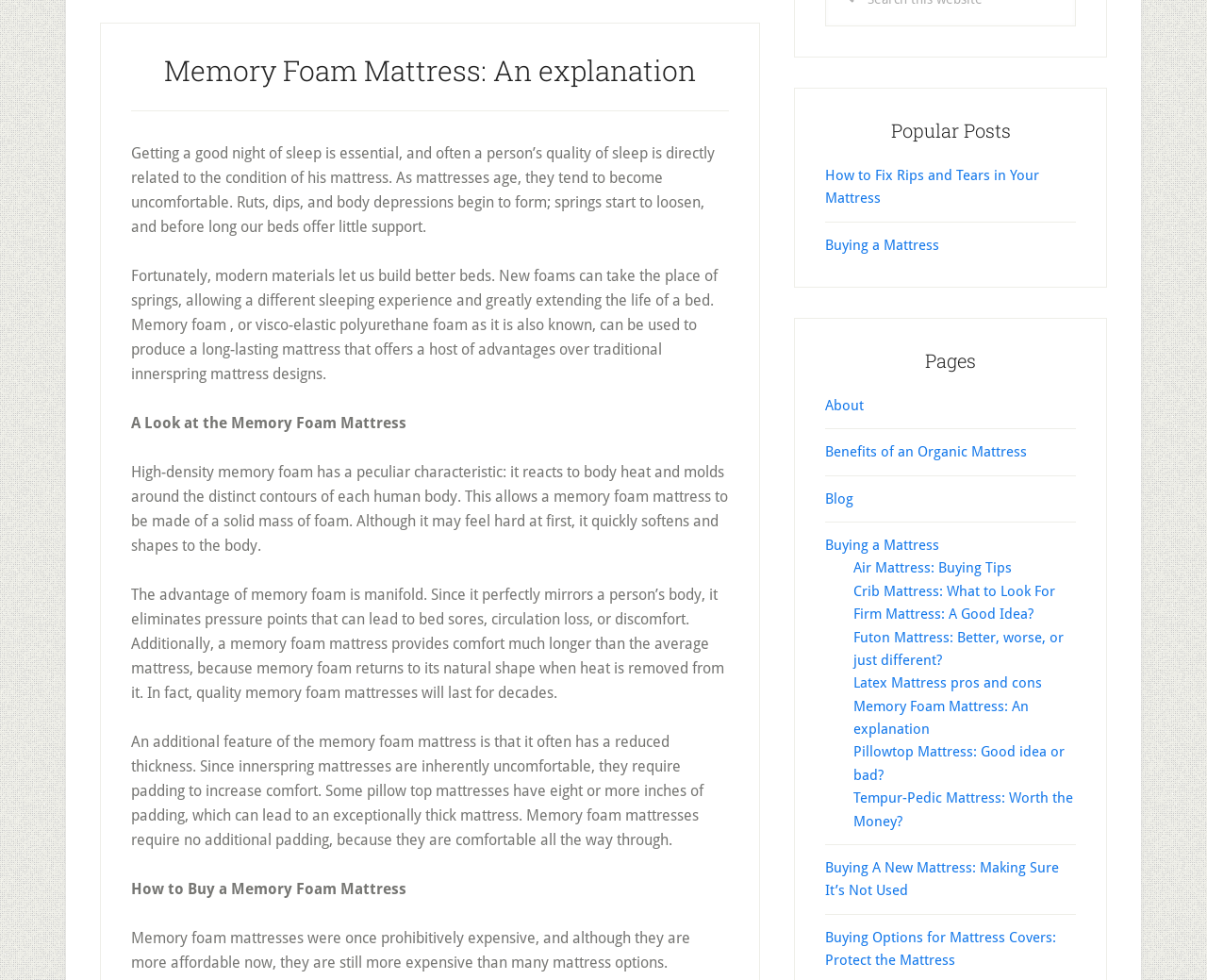Given the description Tempur-Pedic Mattress: Worth the Money?, predict the bounding box coordinates of the UI element. Ensure the coordinates are in the format (top-left x, top-left y, bottom-right x, bottom-right y) and all values are between 0 and 1.

[0.707, 0.806, 0.889, 0.846]